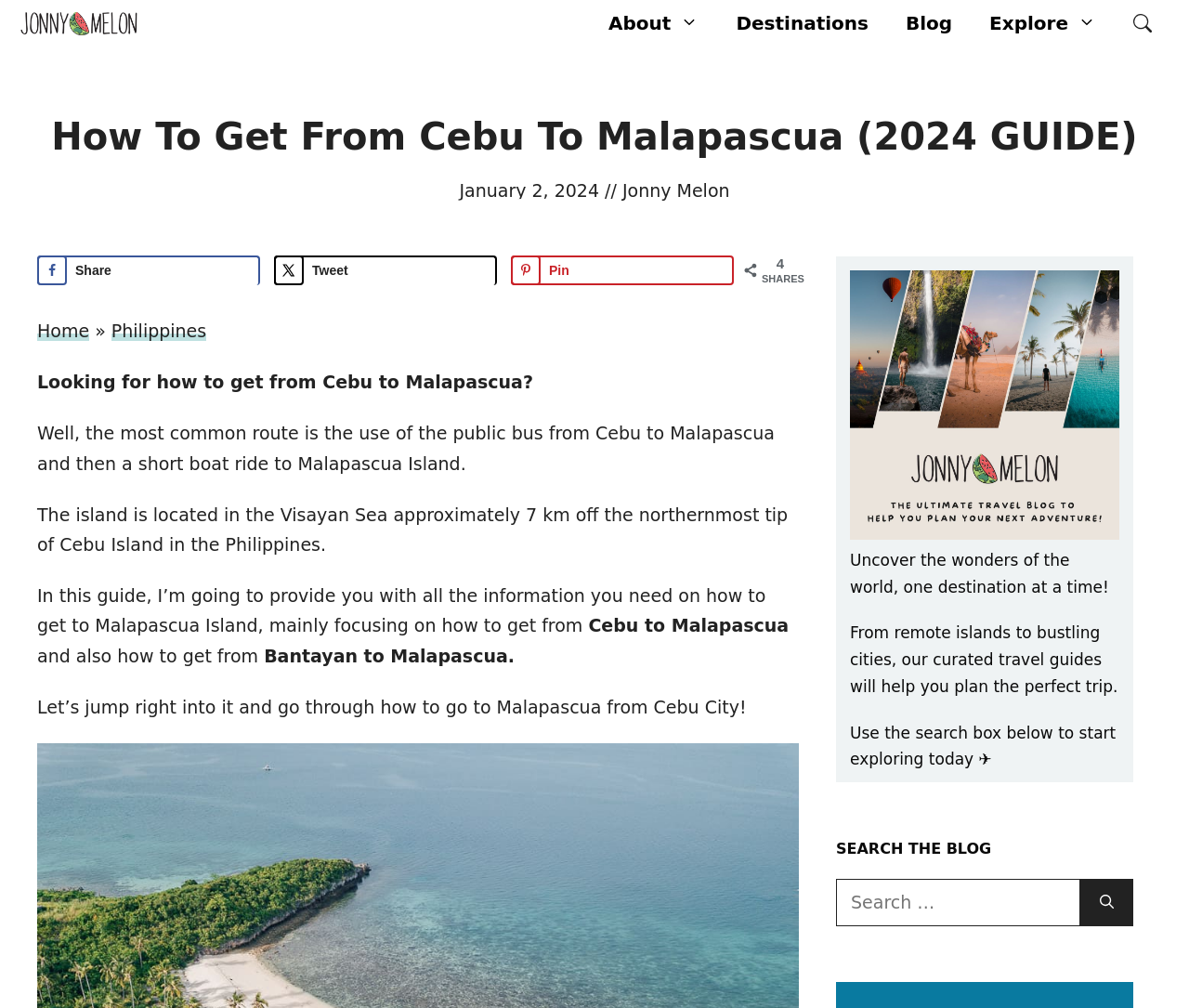Determine and generate the text content of the webpage's headline.

How To Get From Cebu To Malapascua (2024 GUIDE)